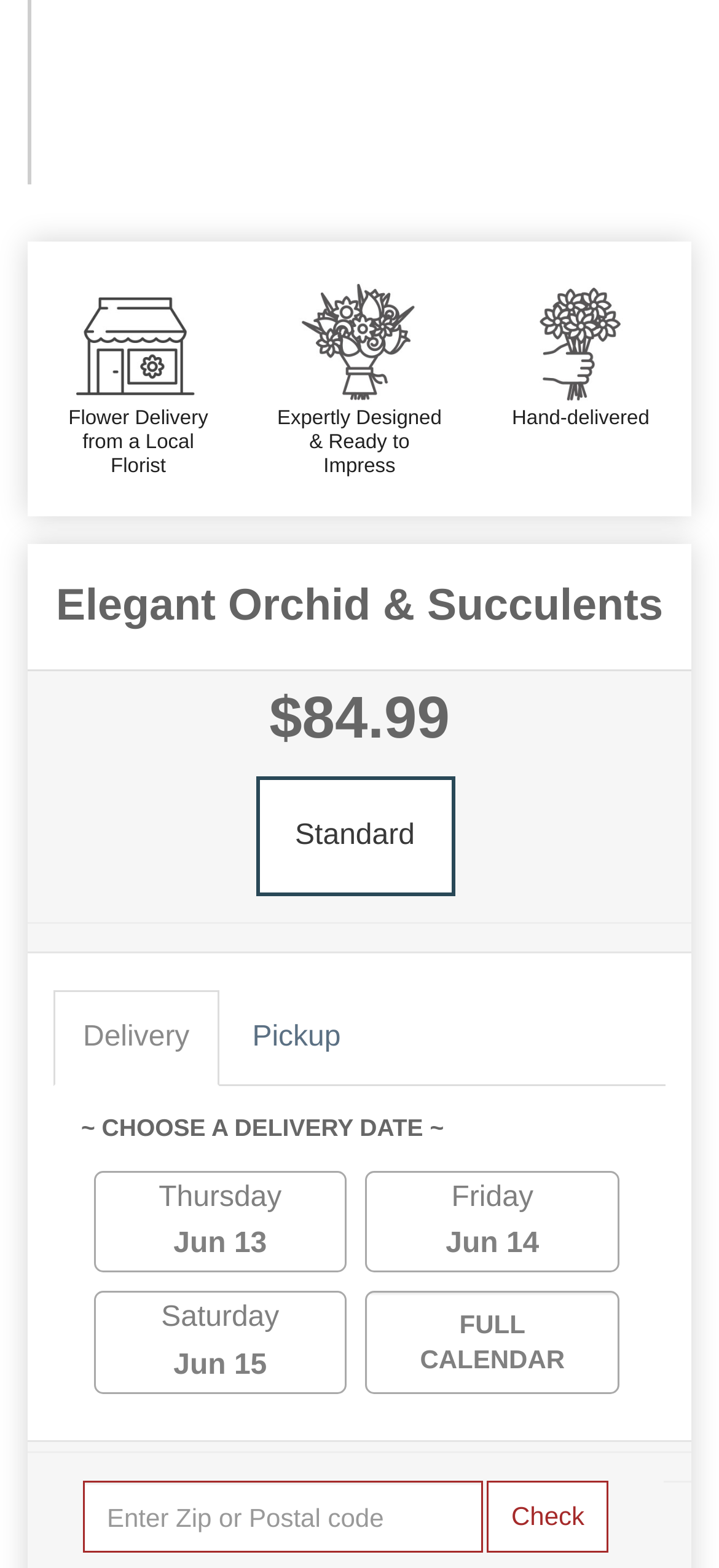Show the bounding box coordinates of the region that should be clicked to follow the instruction: "Enter zip code to get availability and delivery cost."

[0.115, 0.944, 0.673, 0.99]